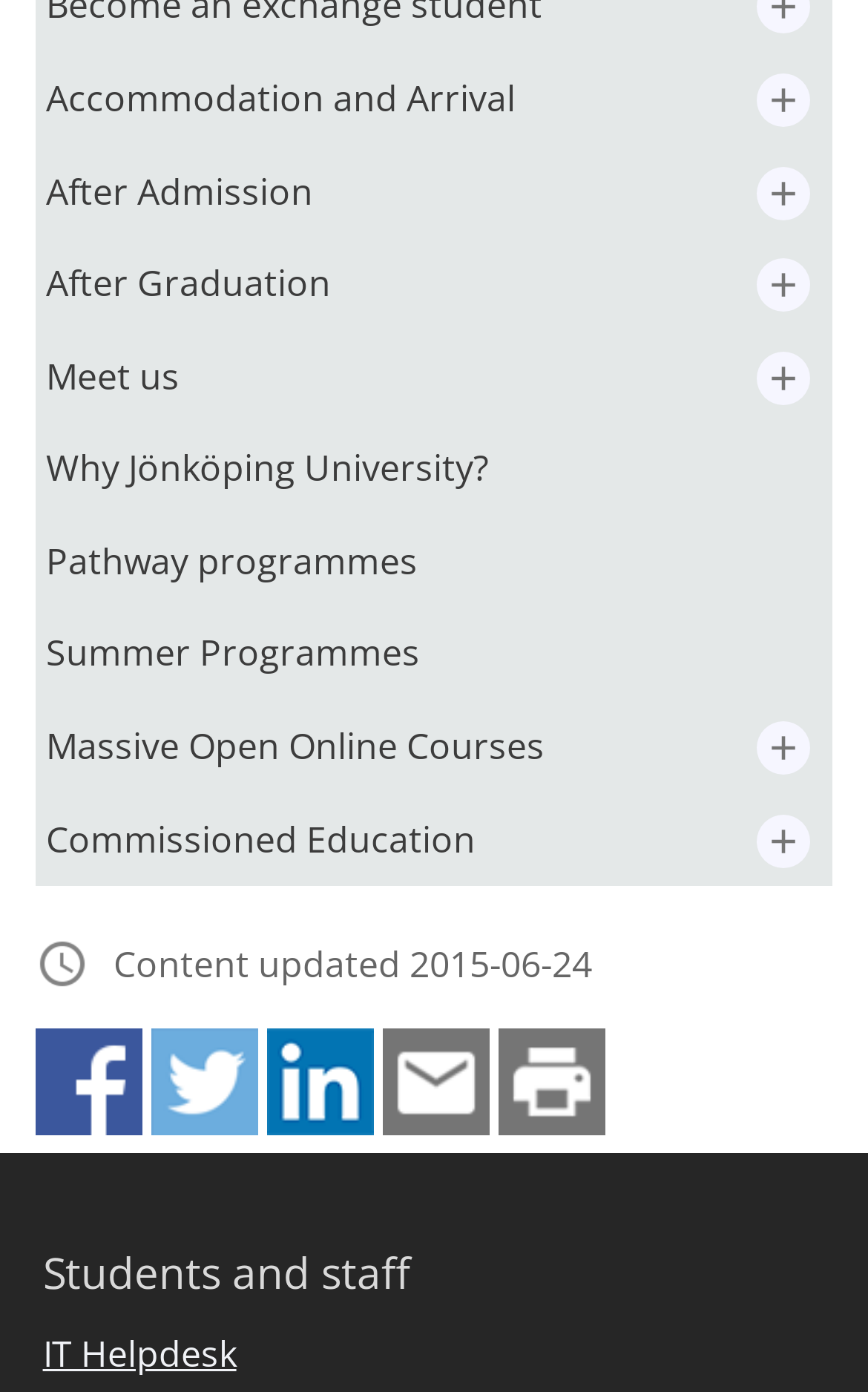Please locate the bounding box coordinates of the element that should be clicked to achieve the given instruction: "Click on the '#801010 recipes' link".

None